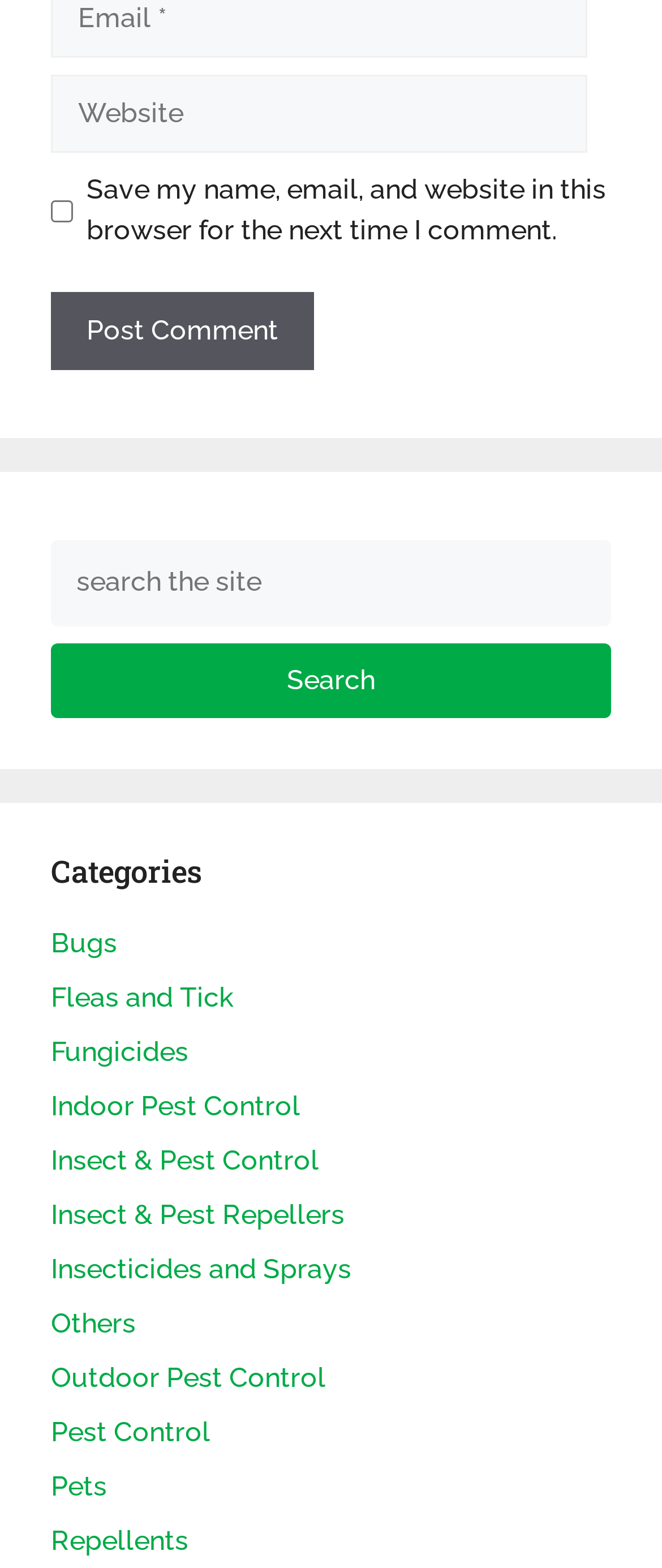Please provide a detailed answer to the question below based on the screenshot: 
What categories are listed on the webpage?

The webpage lists various categories related to pest control, including Bugs, Fleas and Tick, Fungicides, Indoor Pest Control, and others. These categories are likely links to sub-pages or articles related to each topic.